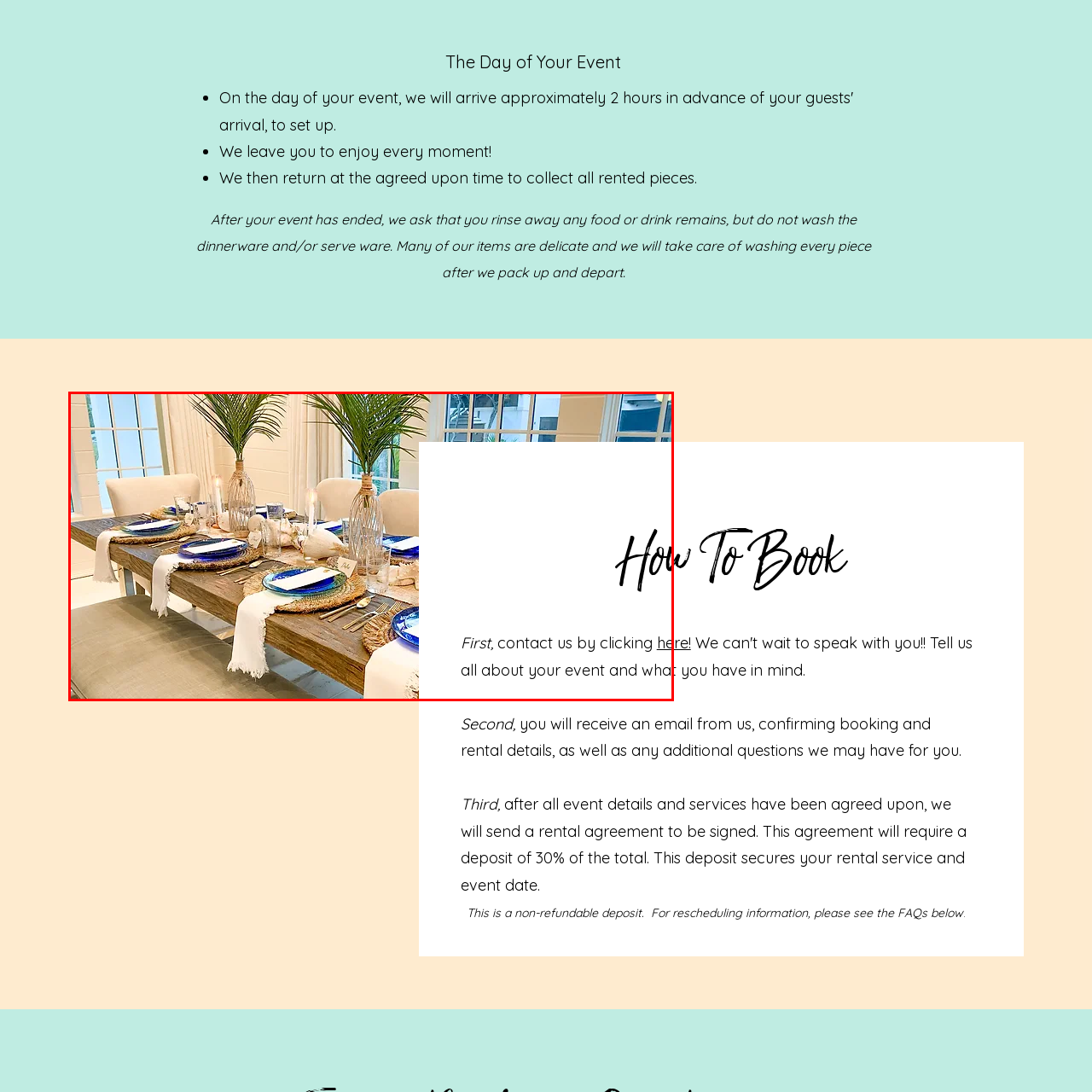Generate a comprehensive caption for the picture highlighted by the red outline.

The image showcases an elegantly arranged dining table set for an event, featuring a rustic wooden table adorned with blue plates and glassware, complemented by seashell and natural decor elements. Lush greenery in decorative vases brings a vibrant touch to the setting. On the right side of the image, there's informative text outlining the booking process, emphasizing the importance of contacting the service to discuss event details. The overall aesthetic reflects a blend of sophistication and natural elements, perfect for creating a memorable dining experience.